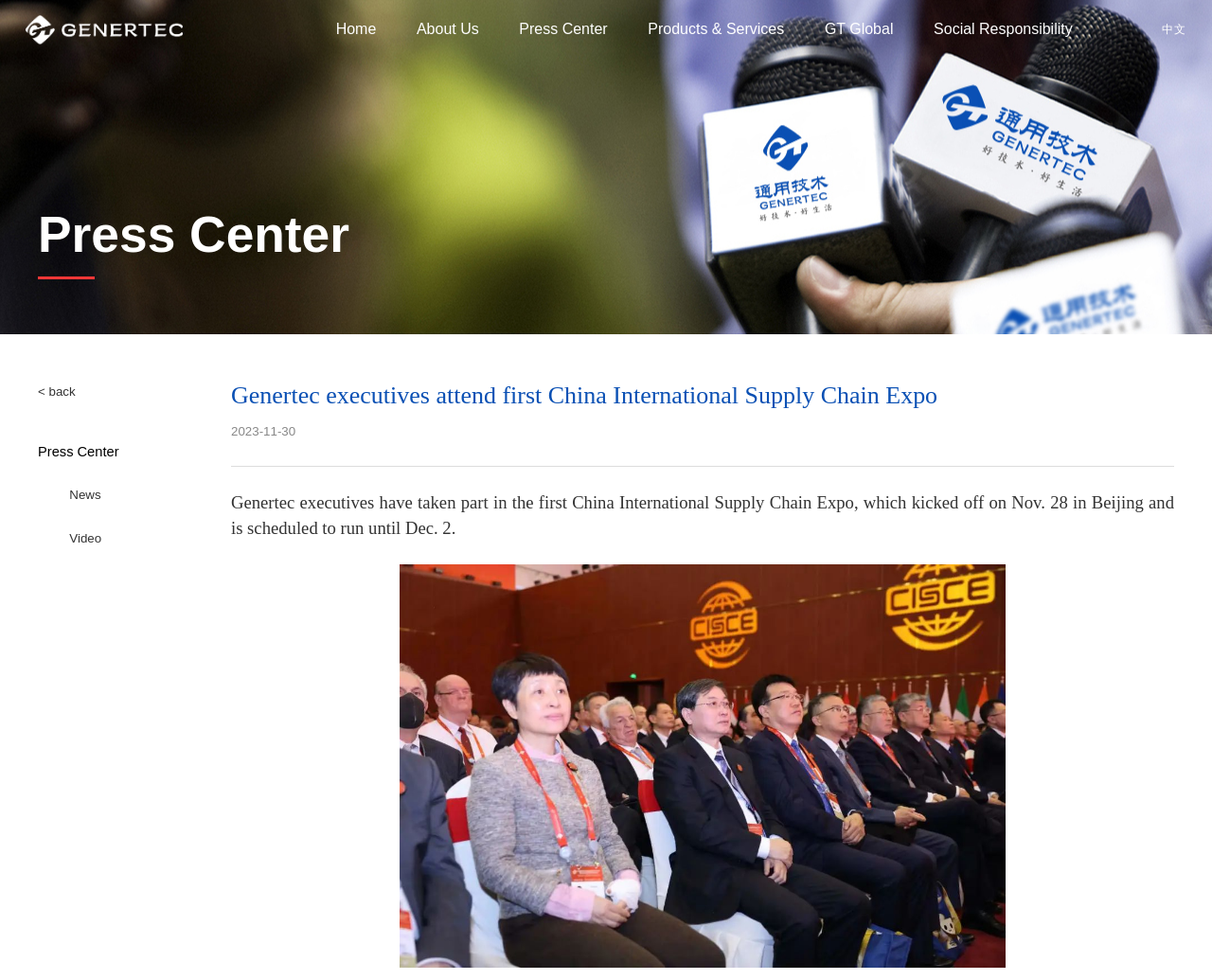Please give the bounding box coordinates of the area that should be clicked to fulfill the following instruction: "view video". The coordinates should be in the format of four float numbers from 0 to 1, i.e., [left, top, right, bottom].

[0.057, 0.541, 0.084, 0.558]